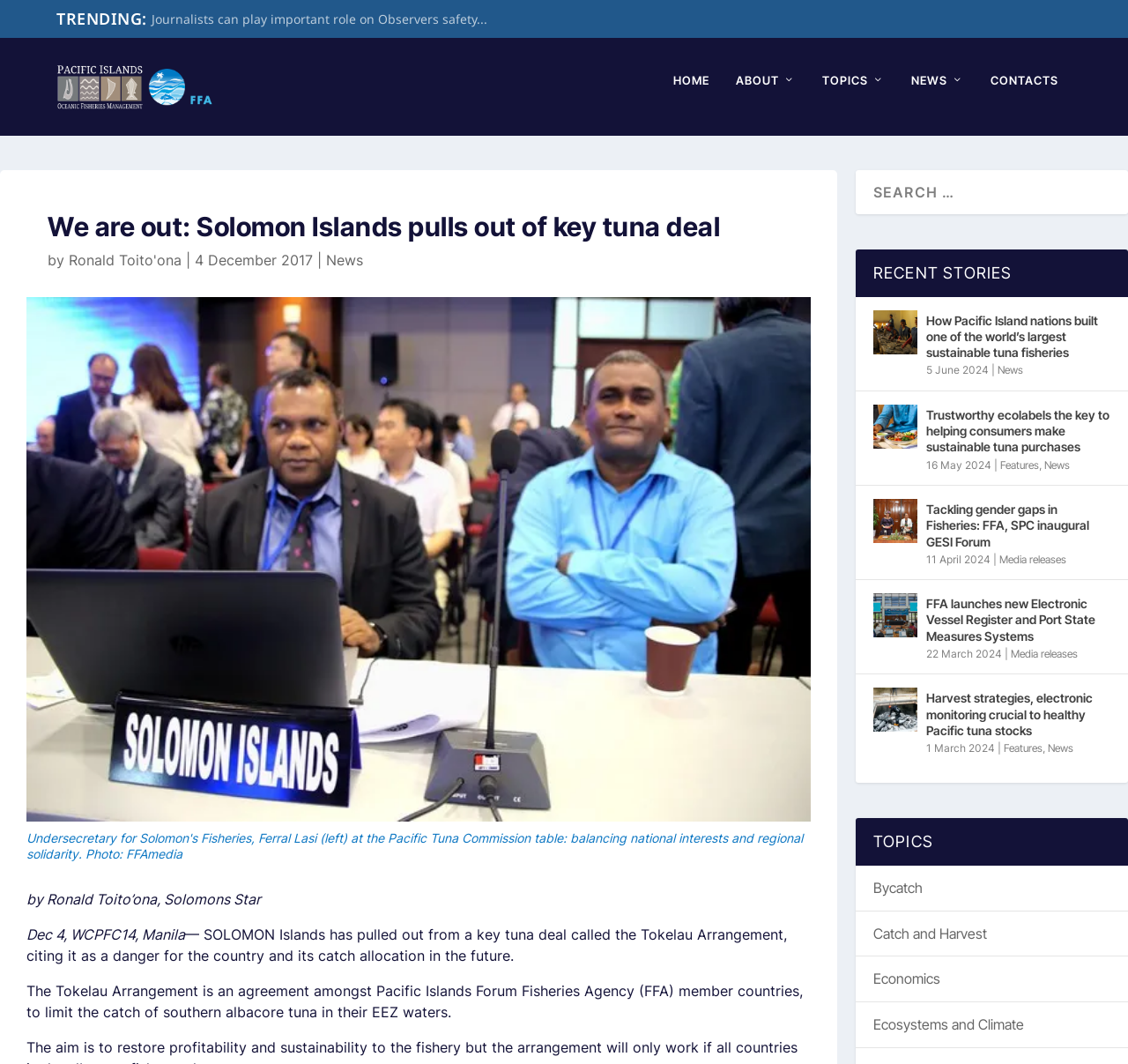Provide the bounding box coordinates of the area you need to click to execute the following instruction: "view the 'TOPICS' section".

[0.758, 0.758, 1.0, 0.802]